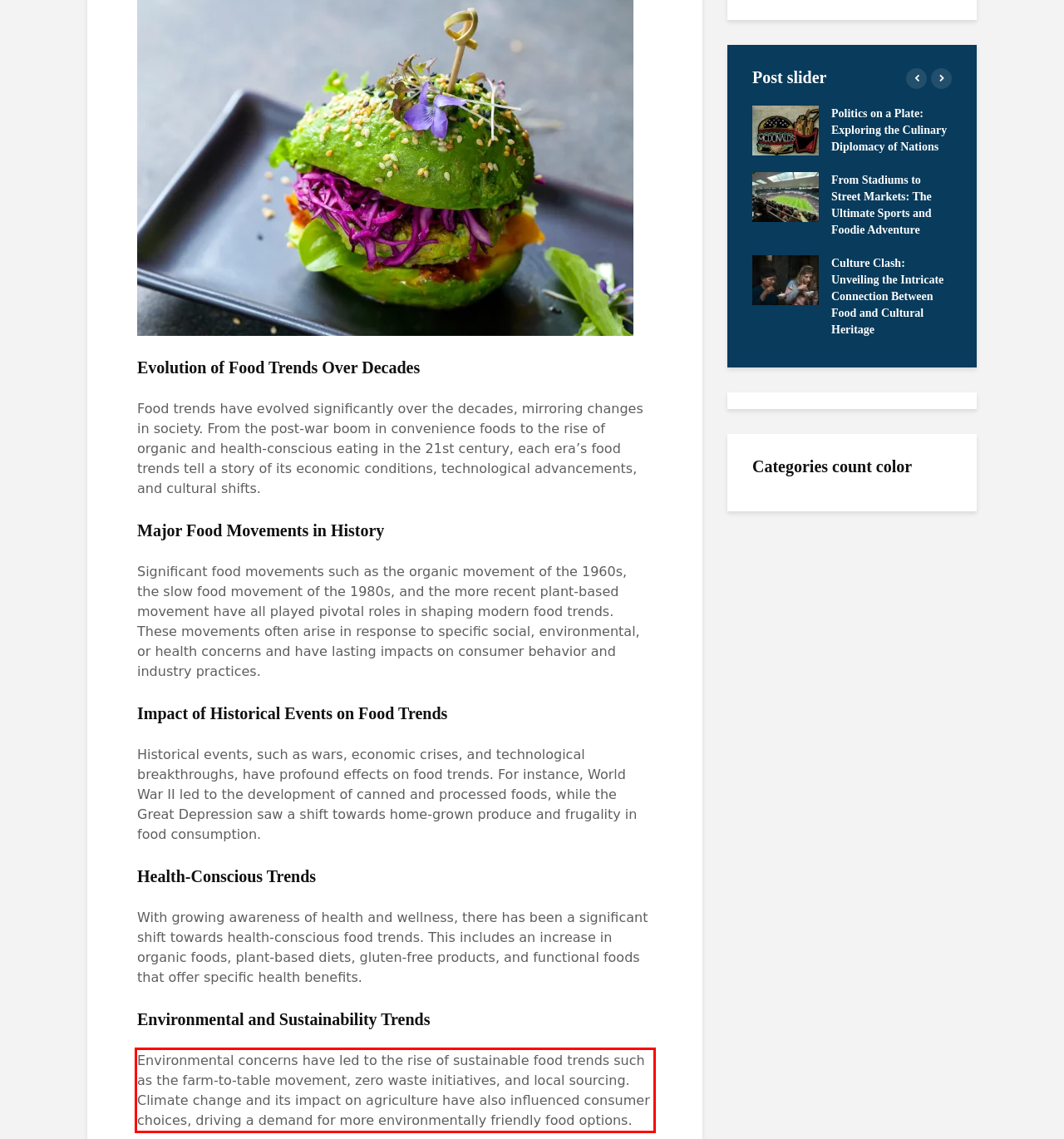Please look at the webpage screenshot and extract the text enclosed by the red bounding box.

Environmental concerns have led to the rise of sustainable food trends such as the farm-to-table movement, zero waste initiatives, and local sourcing. Climate change and its impact on agriculture have also influenced consumer choices, driving a demand for more environmentally friendly food options.